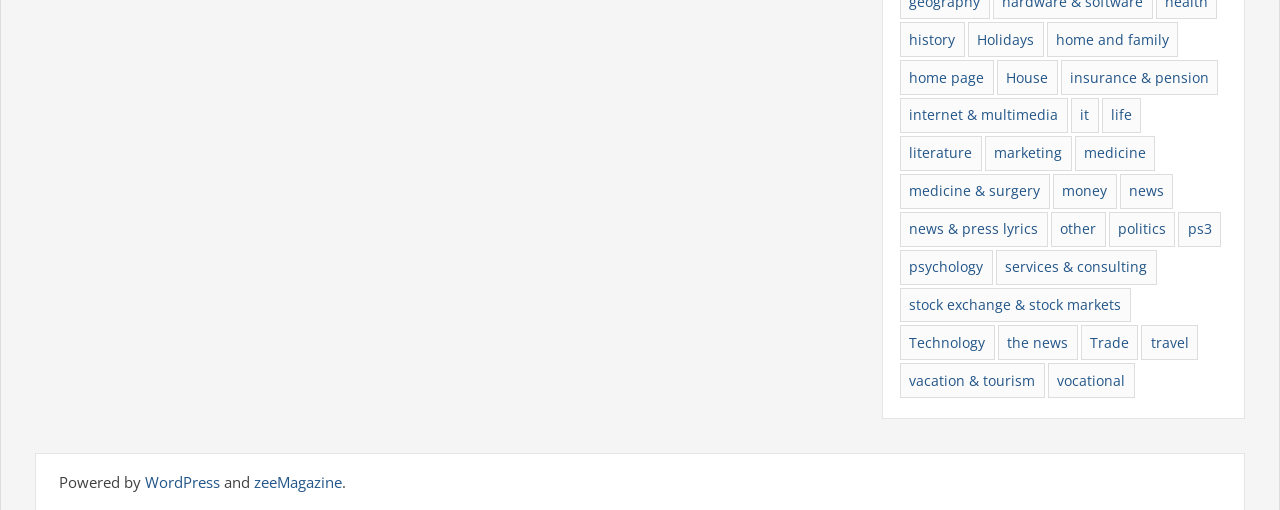Use a single word or phrase to answer the question: 
What is the category located at the bottom left?

vacation & tourism